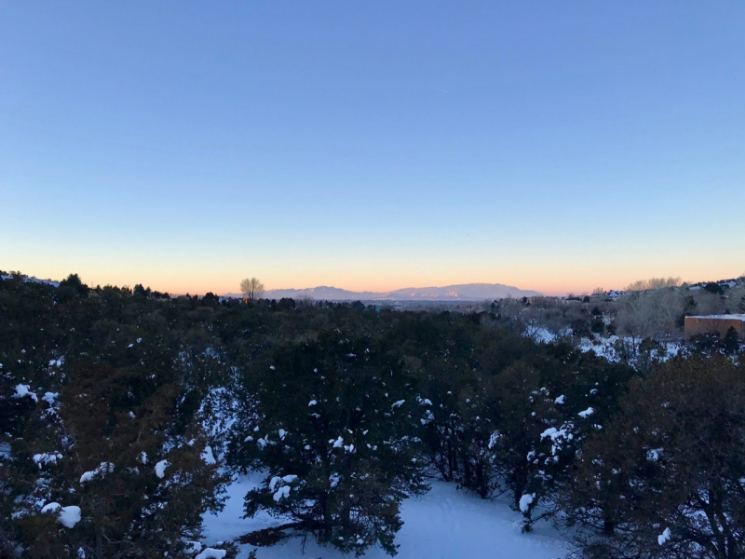What is the color of the sky in the image?
Answer the question using a single word or phrase, according to the image.

Soft blue and orange